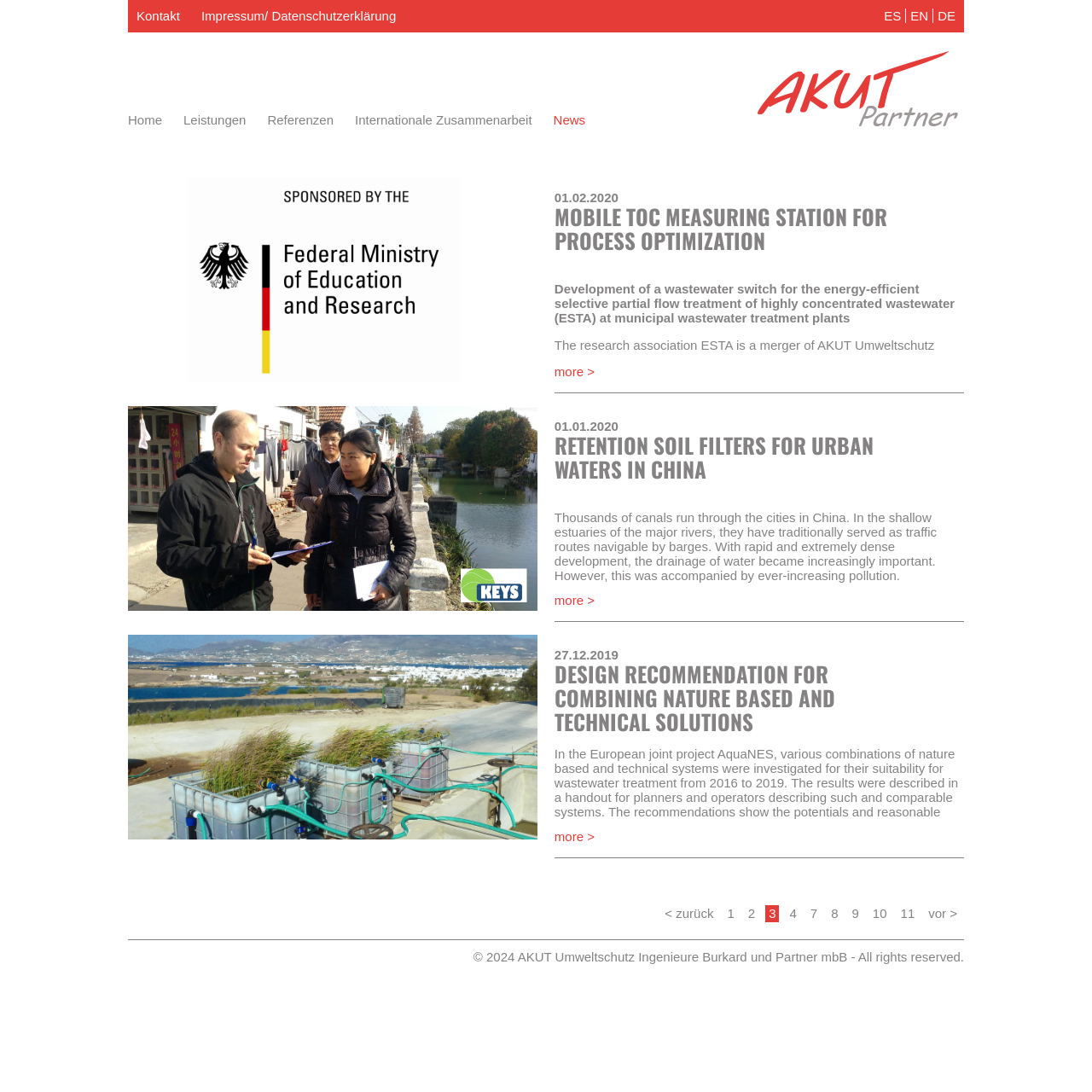How many links are there on the webpage?
Using the visual information from the image, give a one-word or short-phrase answer.

24